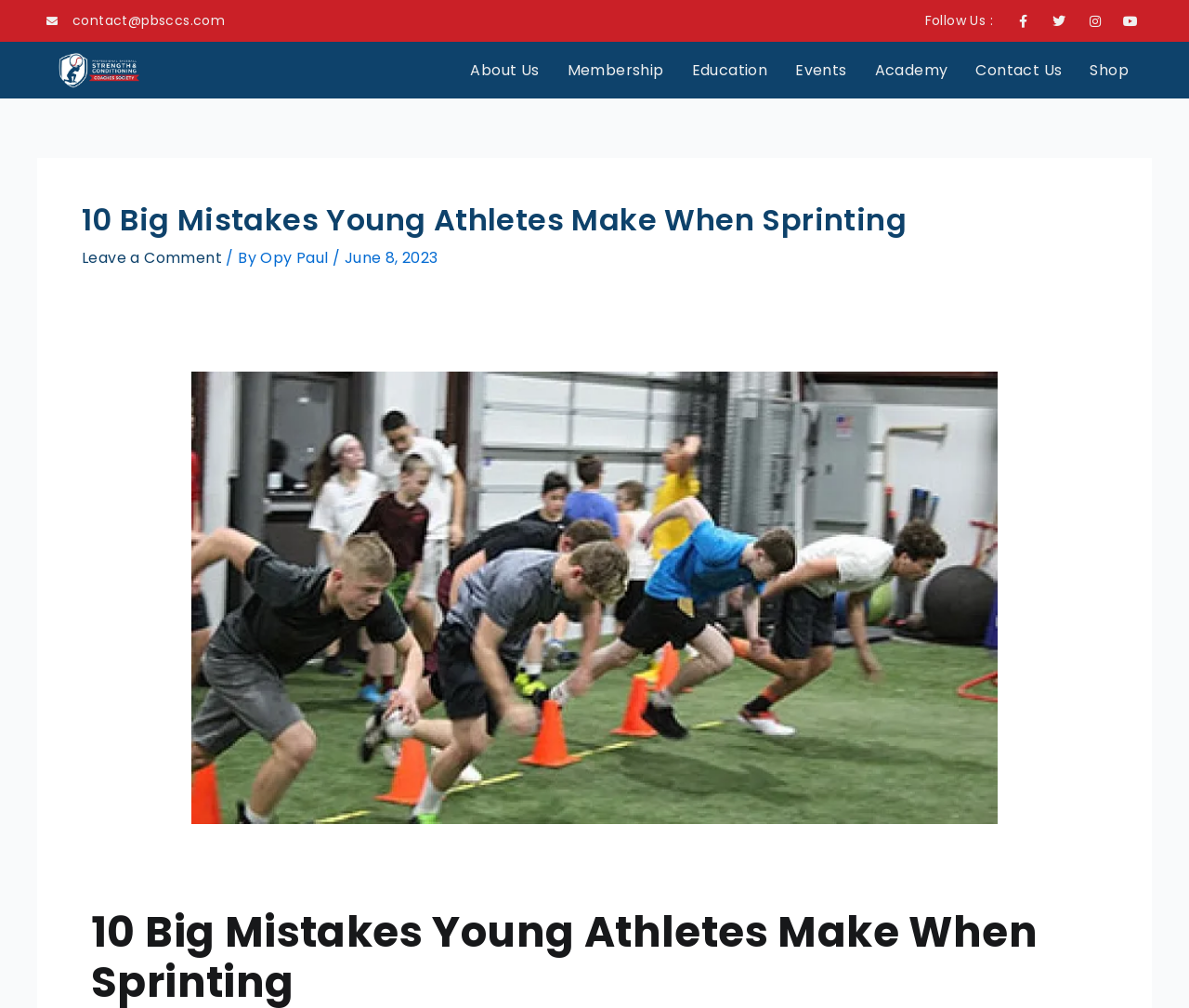Locate the bounding box coordinates of the element's region that should be clicked to carry out the following instruction: "contact us through email". The coordinates need to be four float numbers between 0 and 1, i.e., [left, top, right, bottom].

[0.061, 0.011, 0.189, 0.03]